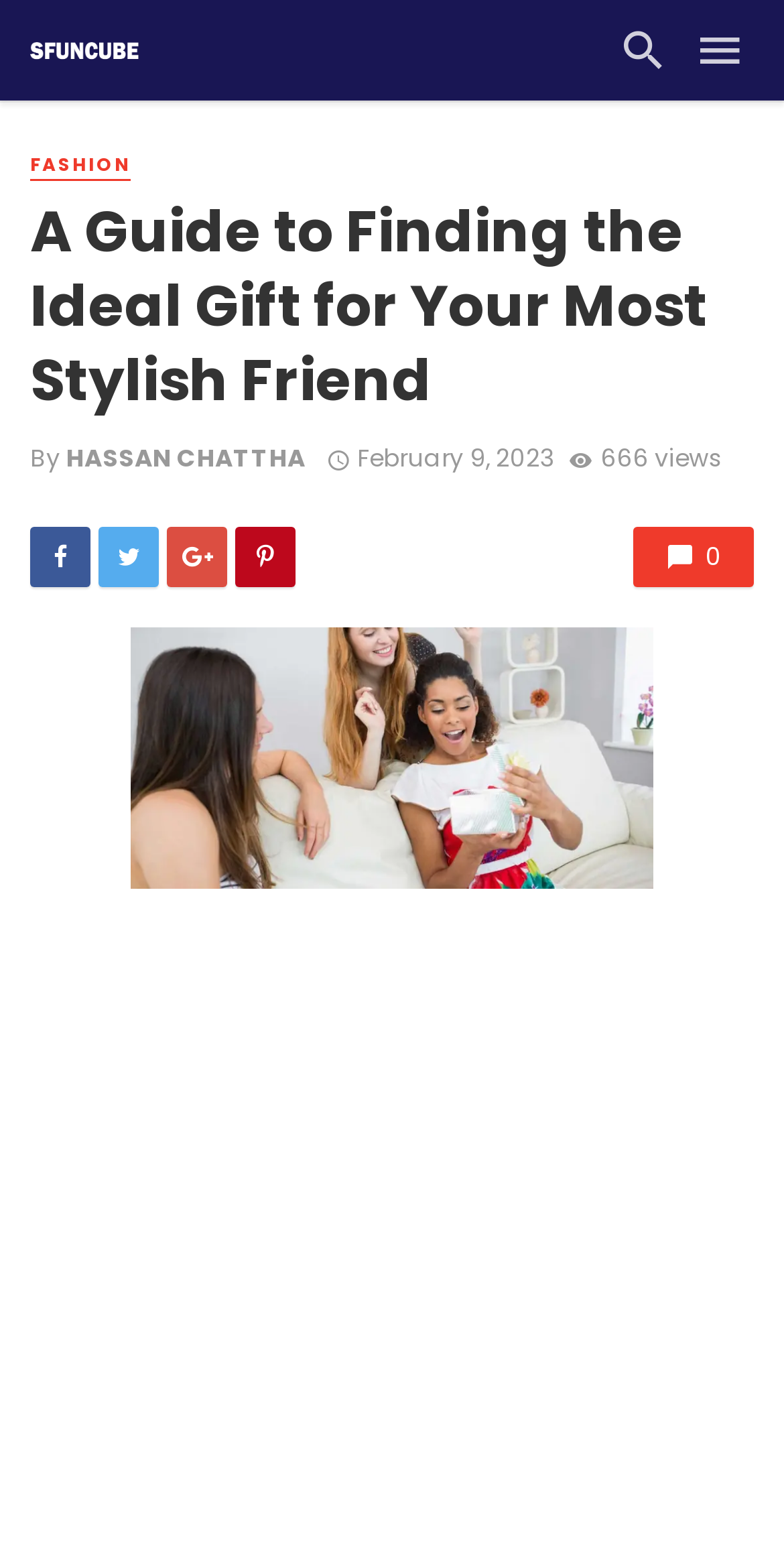Can you look at the image and give a comprehensive answer to the question:
How many views does the current article have?

I found the view count by looking at the header section of the webpage, where it displays the view count as '666 views'.